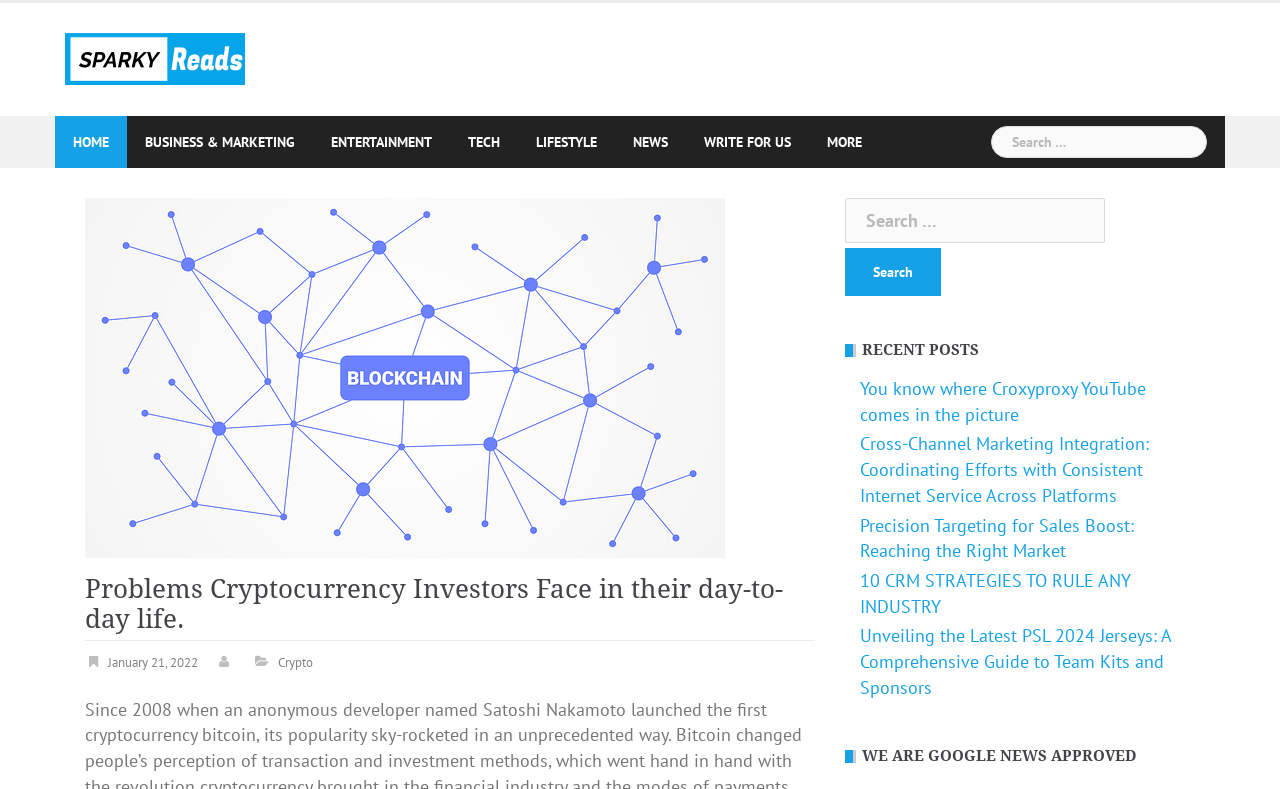Generate a thorough caption detailing the webpage content.

This webpage is about Sparky Reads, a blog that covers various topics including business, marketing, entertainment, tech, lifestyle, and news. At the top left corner, there is a logo of Sparky Reads, accompanied by a link to the homepage. Next to it, there are several links to different categories, including HOME, BUSINESS & MARKETING, ENTERTAINMENT, TECH, LIFESTYLE, NEWS, WRITE FOR US, and MORE.

On the top right corner, there is a search bar with a placeholder text "Search for:". Below the search bar, there is a header section that displays the title of the webpage, "Problems Cryptocurrency Investors Face in their day-to-day life." The title is followed by a link to the publication date, January 21, 2022, and a cryptocurrency icon.

The main content of the webpage is divided into two sections. The first section displays a list of recent posts, with five links to different articles. The titles of the articles include "You know where Croxyproxy YouTube comes in the picture", "Cross-Channel Marketing Integration: Coordinating Efforts with Consistent Internet Service Across Platforms", "Precision Targeting for Sales Boost: Reaching the Right Market", "10 CRM STRATEGIES TO RULE ANY INDUSTRY", and "Unveiling the Latest PSL 2024 Jerseys: A Comprehensive Guide to Team Kits and Sponsors".

The second section is a heading that announces that Sparky Reads is a Google News-approved publication.